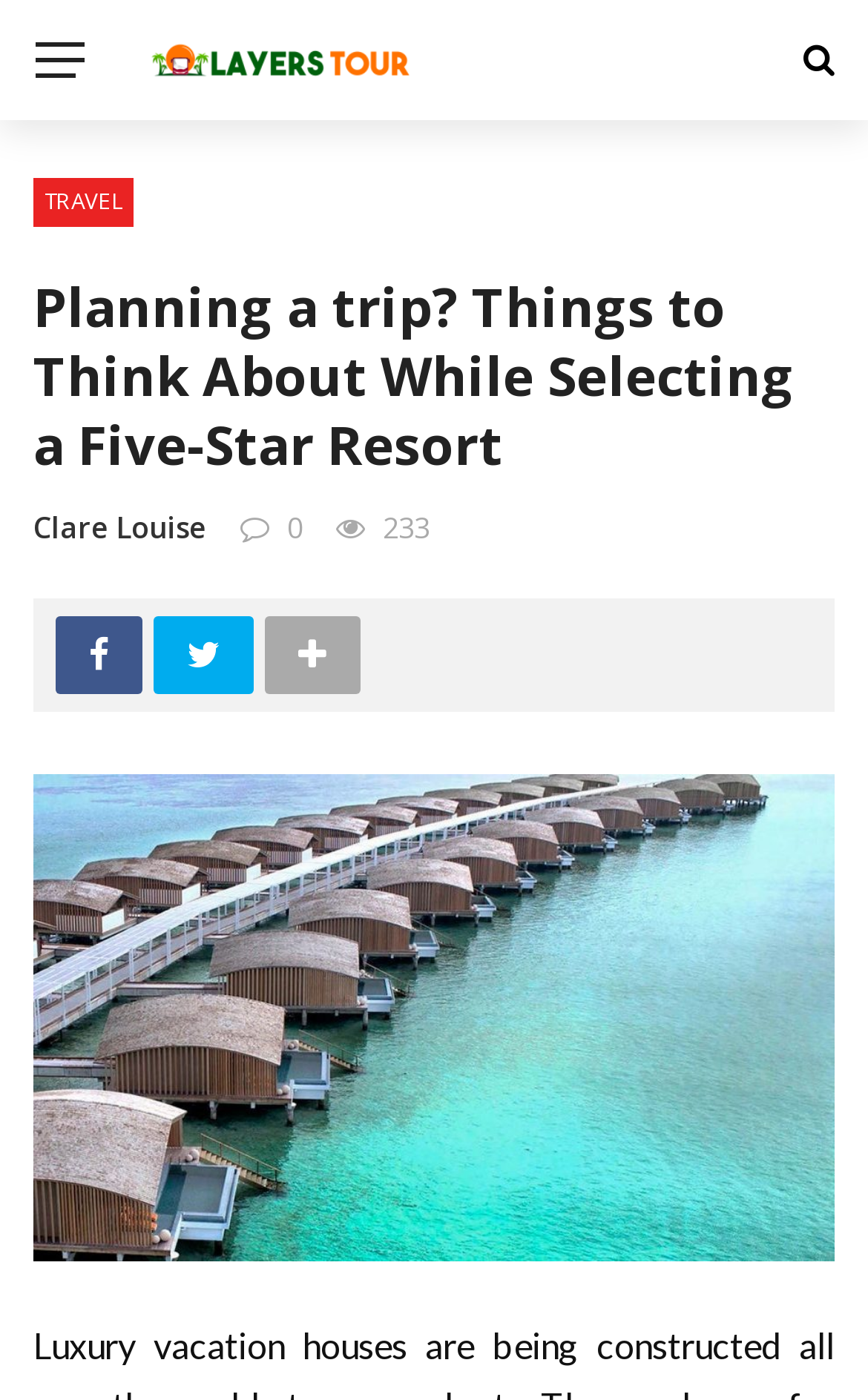Given the following UI element description: "Travel", find the bounding box coordinates in the webpage screenshot.

[0.038, 0.127, 0.154, 0.162]